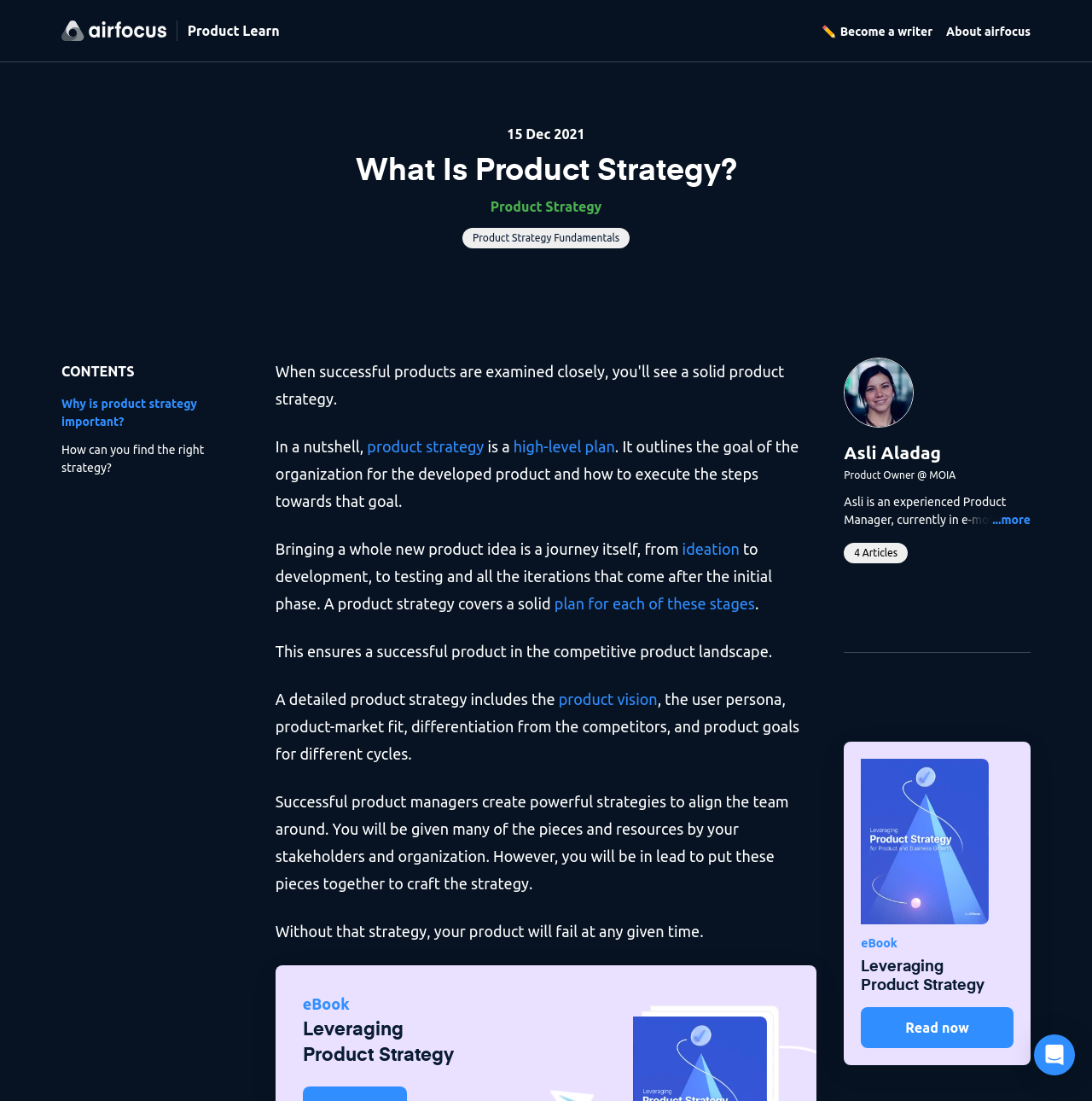What is the purpose of a product strategy?
Based on the image, give a concise answer in the form of a single word or short phrase.

To ensure a successful product